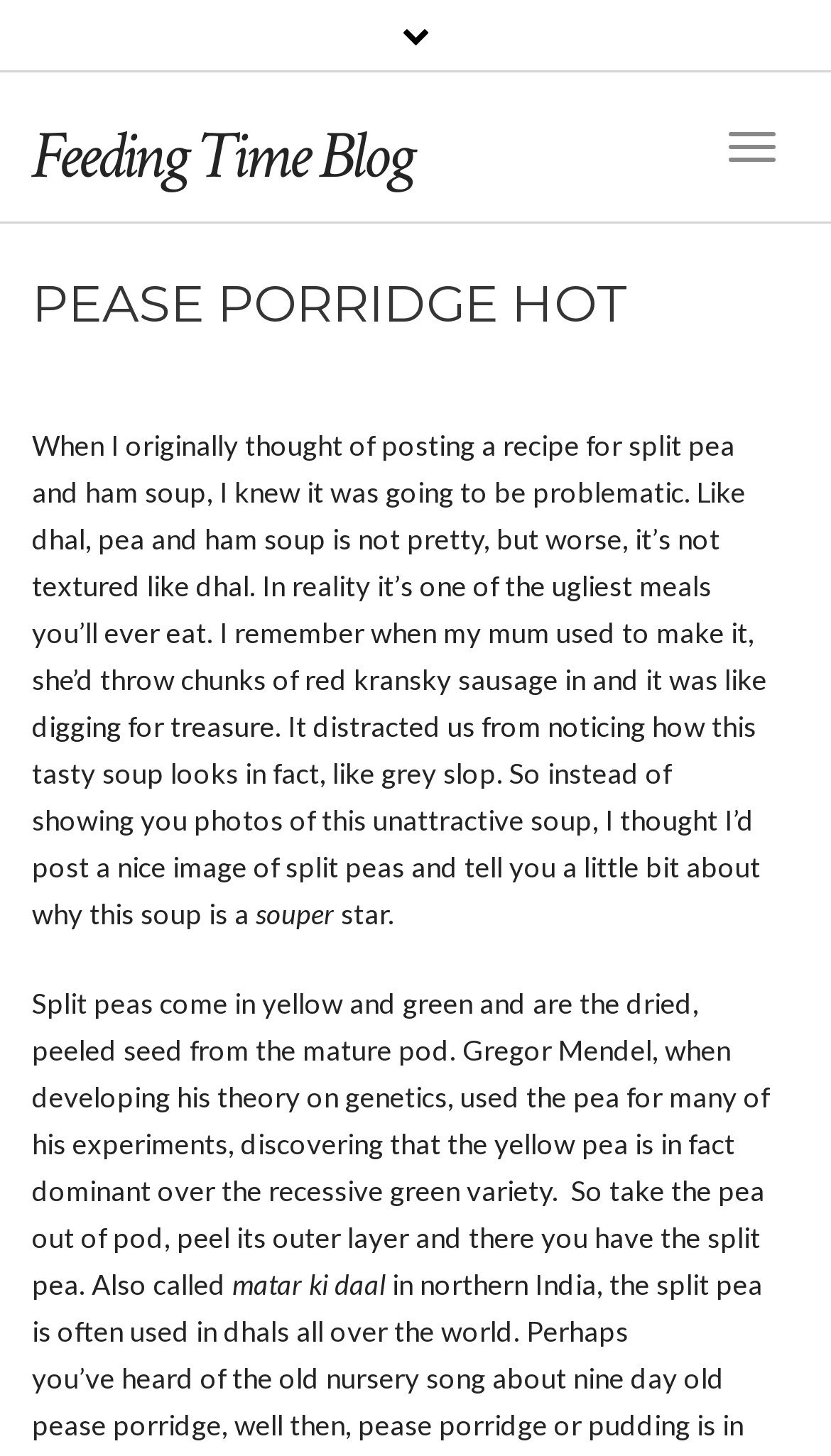Detail the various sections and features present on the webpage.

The webpage is a blog post titled "Pease Porridge Hot" from the "Feeding Time Blog". At the top left corner, there is a link with a font awesome icon, followed by a link to the blog's title. To the right of these links, a toggle navigation button is located. 

Below these elements, a large heading "PEASE PORRIDGE HOT" is centered. 

The main content of the blog post is a long paragraph of text that spans most of the page, describing the author's experience with split pea and ham soup. The text is divided into several sections, with a few shorter lines of text scattered throughout. 

In the middle of the page, there is a brief mention of the word "souper" and a star symbol, which appears to be a rating or a decorative element. 

Towards the bottom of the page, the text continues, discussing the characteristics of split peas, including their color and genetic properties. The text also mentions the term "matar ki daal", which is likely a type of Indian lentil dish.